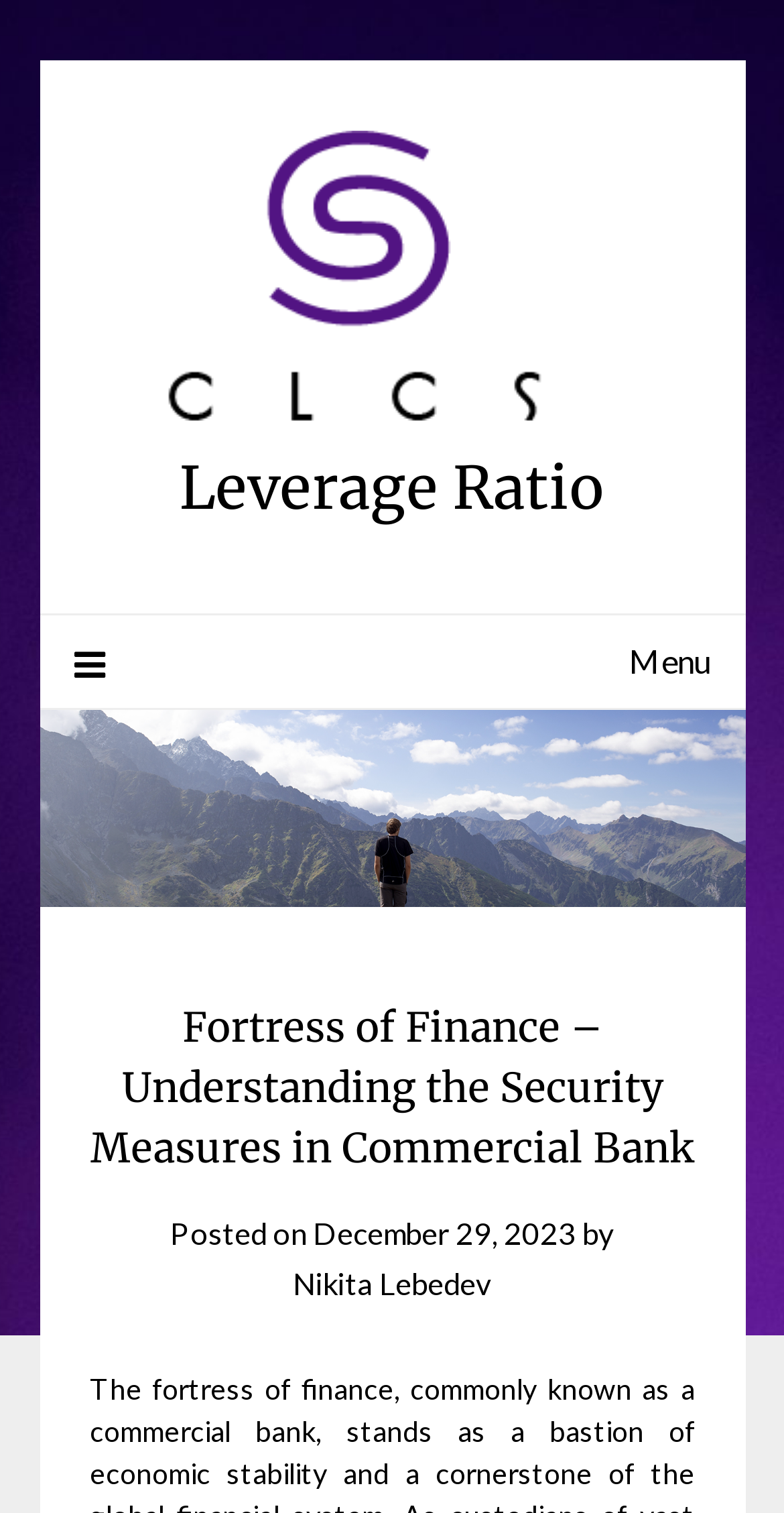What is the date of the post?
Refer to the screenshot and deliver a thorough answer to the question presented.

I found the date of the post by looking at the text 'Posted on' followed by a link with the date 'December 29, 2023'.